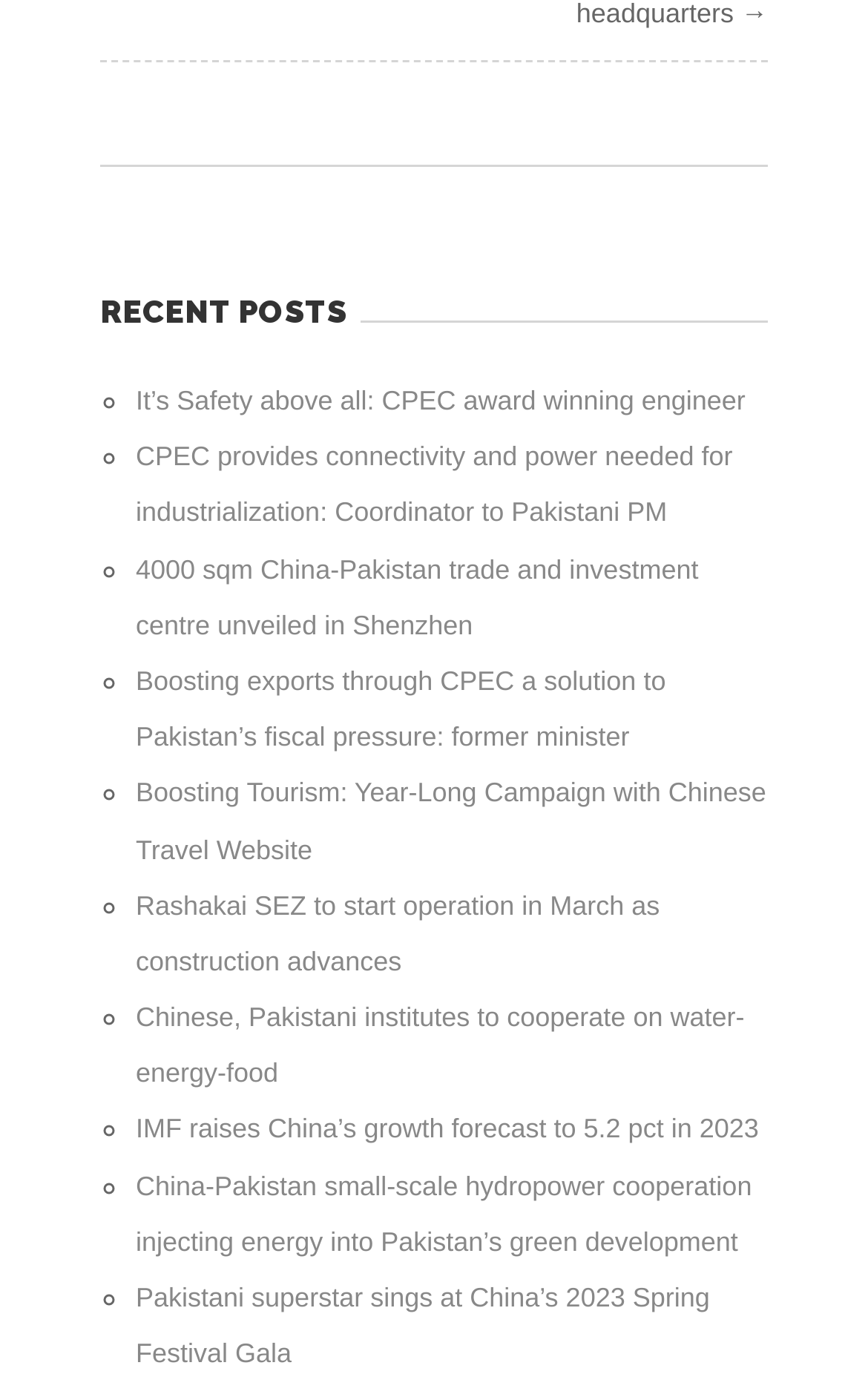Please determine the bounding box coordinates of the clickable area required to carry out the following instruction: "Learn about boosting tourism through Chinese travel website". The coordinates must be four float numbers between 0 and 1, represented as [left, top, right, bottom].

[0.156, 0.566, 0.883, 0.629]